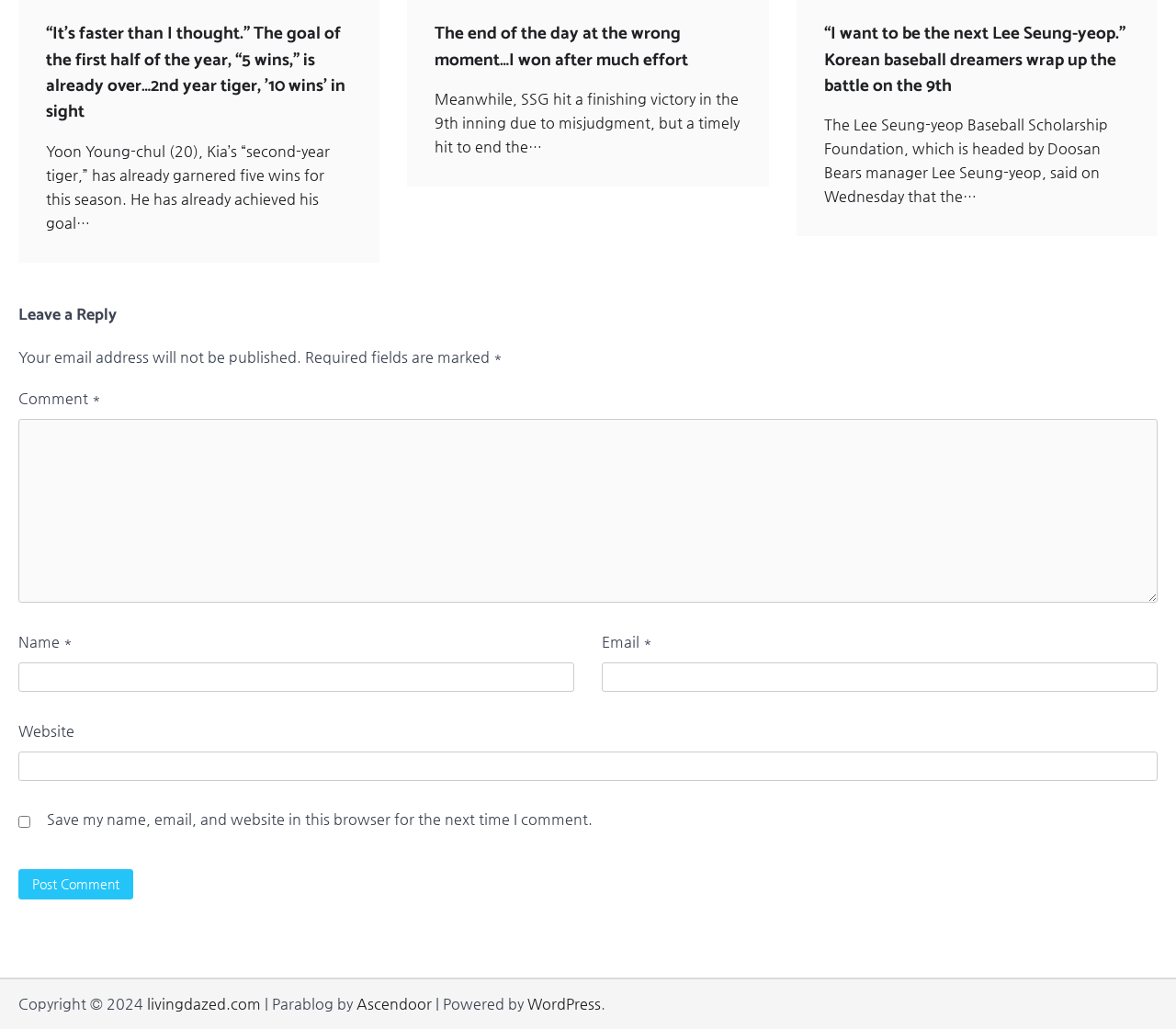What is the name of the baseball scholarship foundation?
Based on the screenshot, respond with a single word or phrase.

Lee Seung-yeop Baseball Scholarship Foundation